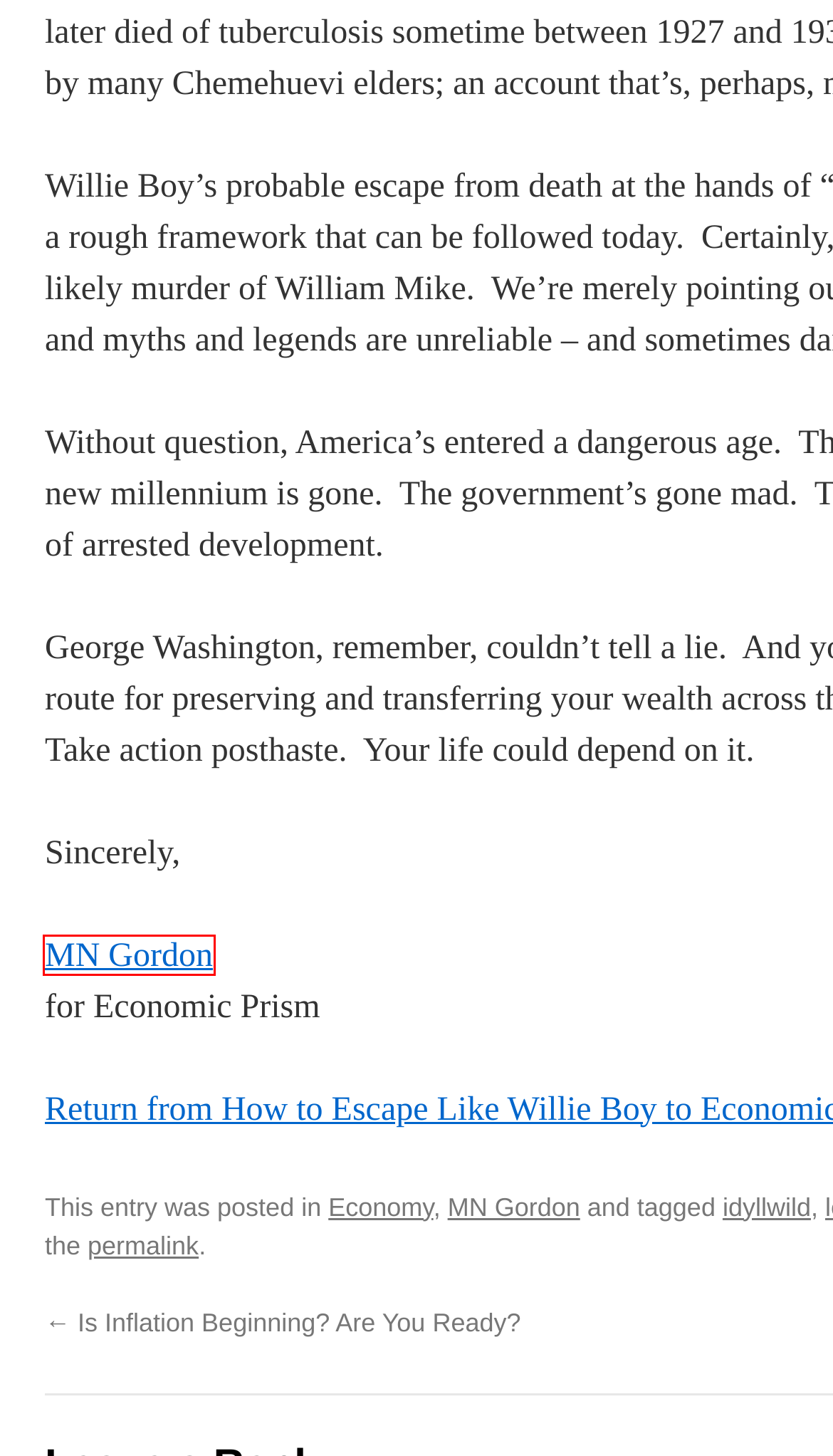Given a screenshot of a webpage with a red bounding box around a UI element, please identify the most appropriate webpage description that matches the new webpage after you click on the element. Here are the candidates:
A. Happy Motoring in the Time of Biden | Economic Prism
B. This Recession Won’t Stop It | Economic Prism
C. tahquitz peak | Economic Prism
D. idyllwild | Economic Prism
E. Log In | Economic Prism
F. MN Gordon | Economic Prism
G. This Inflation Script Won’t Last | Economic Prism
H. The Fed’s Harrowing Search for Ample Reserves | Economic Prism

F